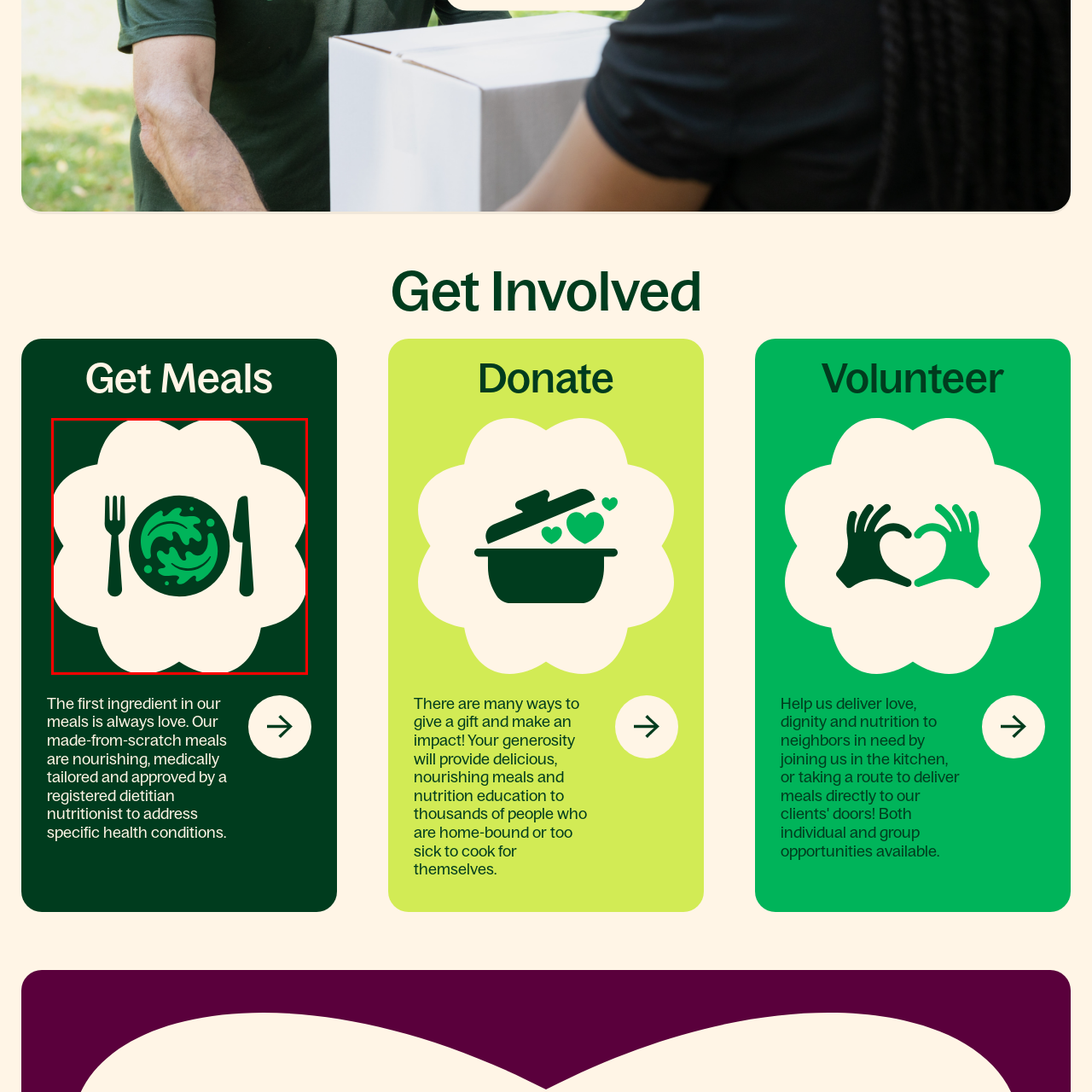Offer a detailed caption for the picture inside the red-bordered area.

The image features a vibrant, stylized illustration of a dinner plate filled with leafy greens, accompanied by a fork and knife on either side, set against a soft, neutral background. This visually appealing icon represents the theme of meals, suggesting a focus on nutrition and the importance of wholesome food. The illustration is part of the “Get Meals” section, highlighting the organization's commitment to providing nourishing, medically tailored meals to those in need. The overall design conveys a sense of care and thoughtfulness, aligning perfectly with the mission of delivering love-infused meals to individuals who may be home-bound or unable to cook for themselves.